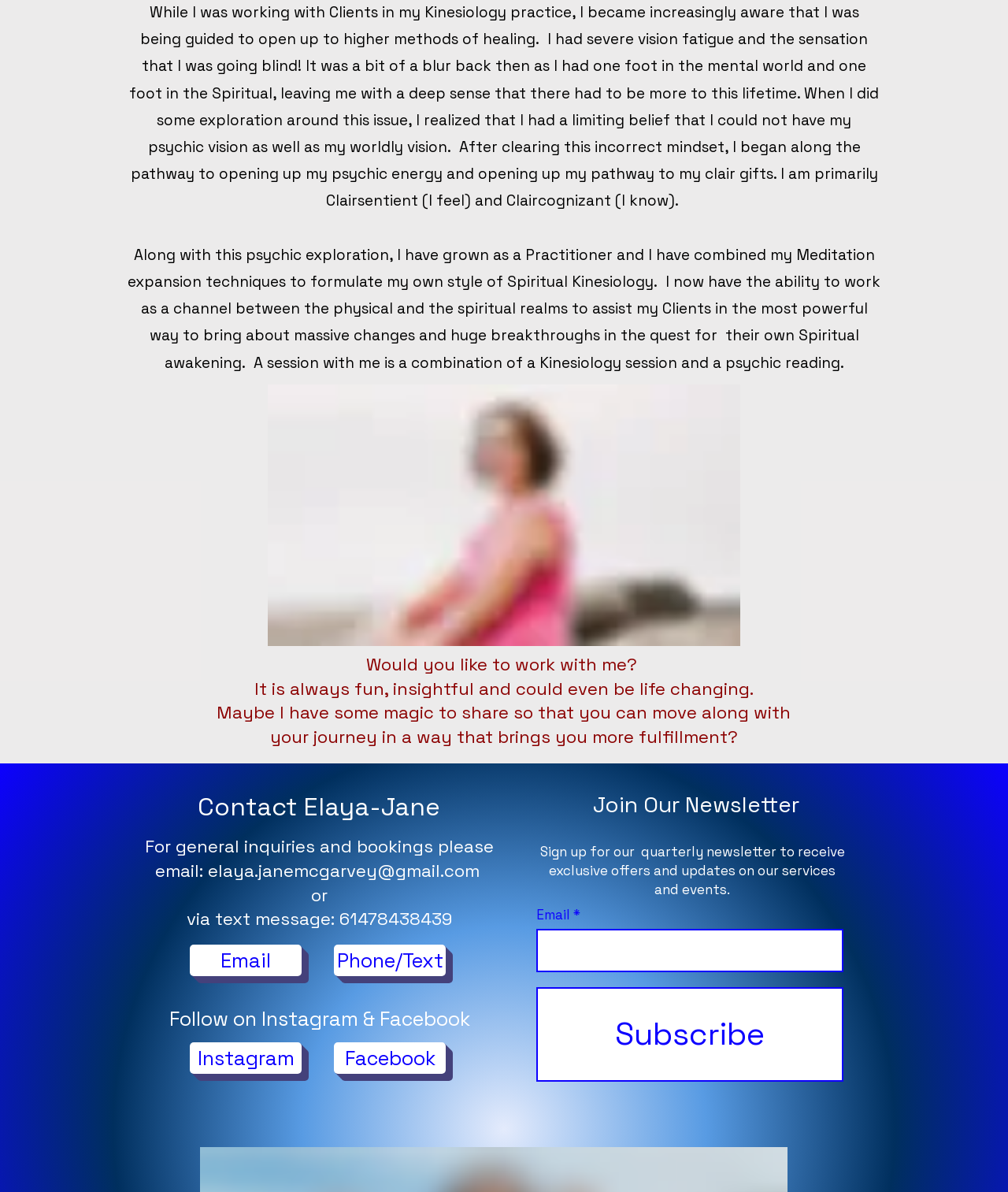Locate the bounding box coordinates of the area where you should click to accomplish the instruction: "Follow on Instagram".

[0.188, 0.874, 0.299, 0.901]